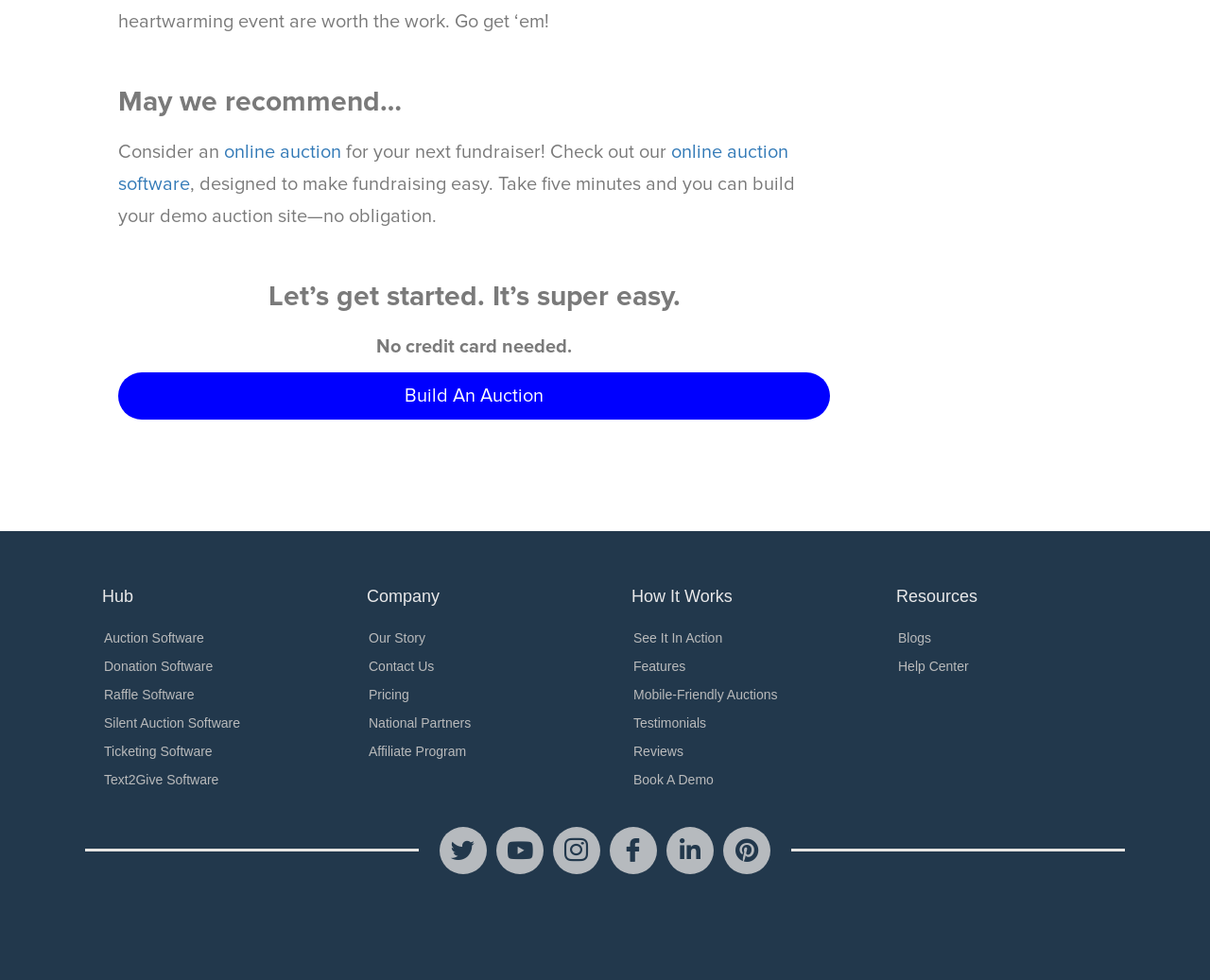Please identify the bounding box coordinates of the element's region that needs to be clicked to fulfill the following instruction: "Click on 'Build An Auction'". The bounding box coordinates should consist of four float numbers between 0 and 1, i.e., [left, top, right, bottom].

[0.334, 0.392, 0.449, 0.416]